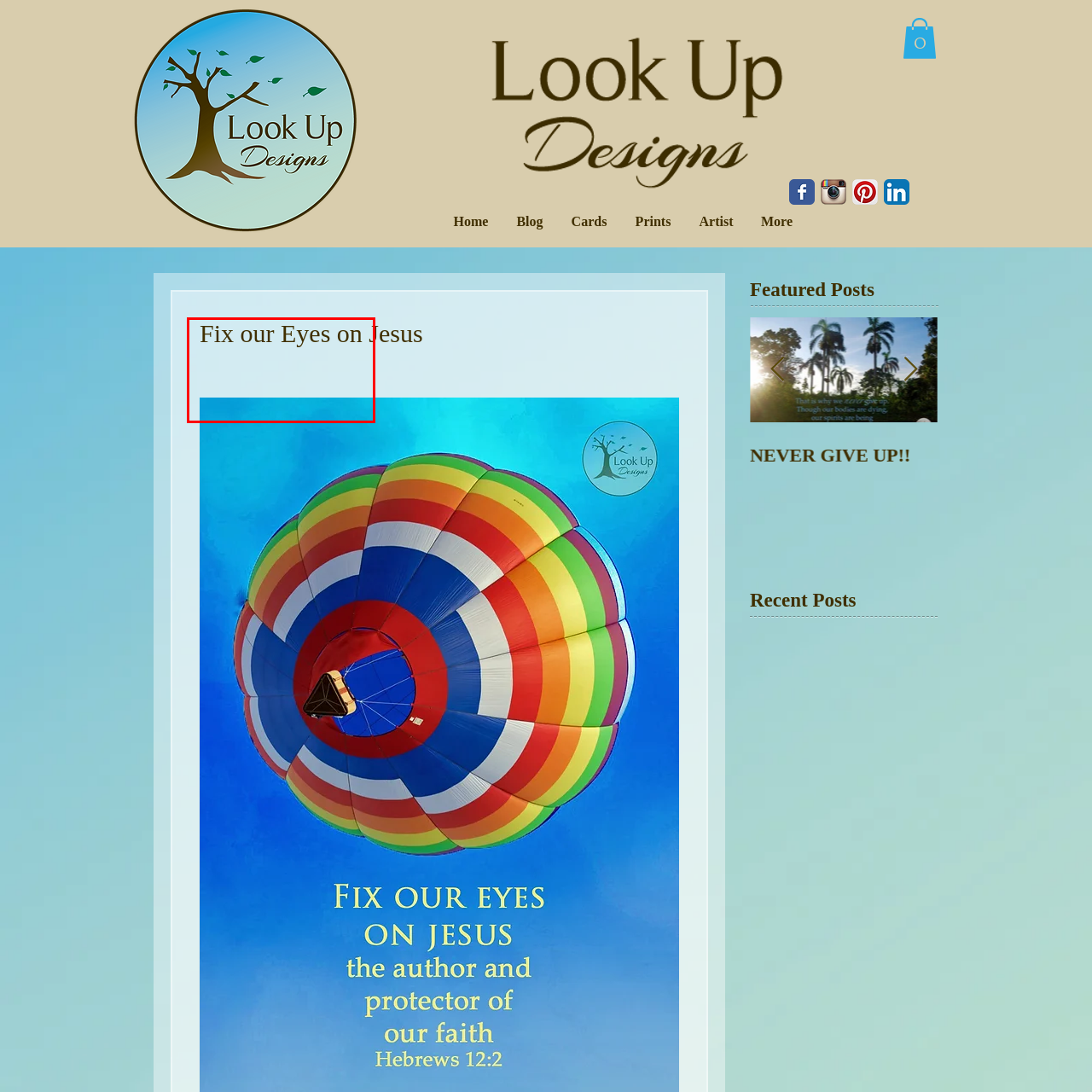What is the theme of the digital environment?
Analyze the image surrounded by the red bounding box and provide a thorough answer.

The caption states that the composition invites viewers to focus on the uplifting theme of faith and connection, creating a sense of tranquility and inspiration in a digital environment dedicated to sharing spiritual insights and resources.